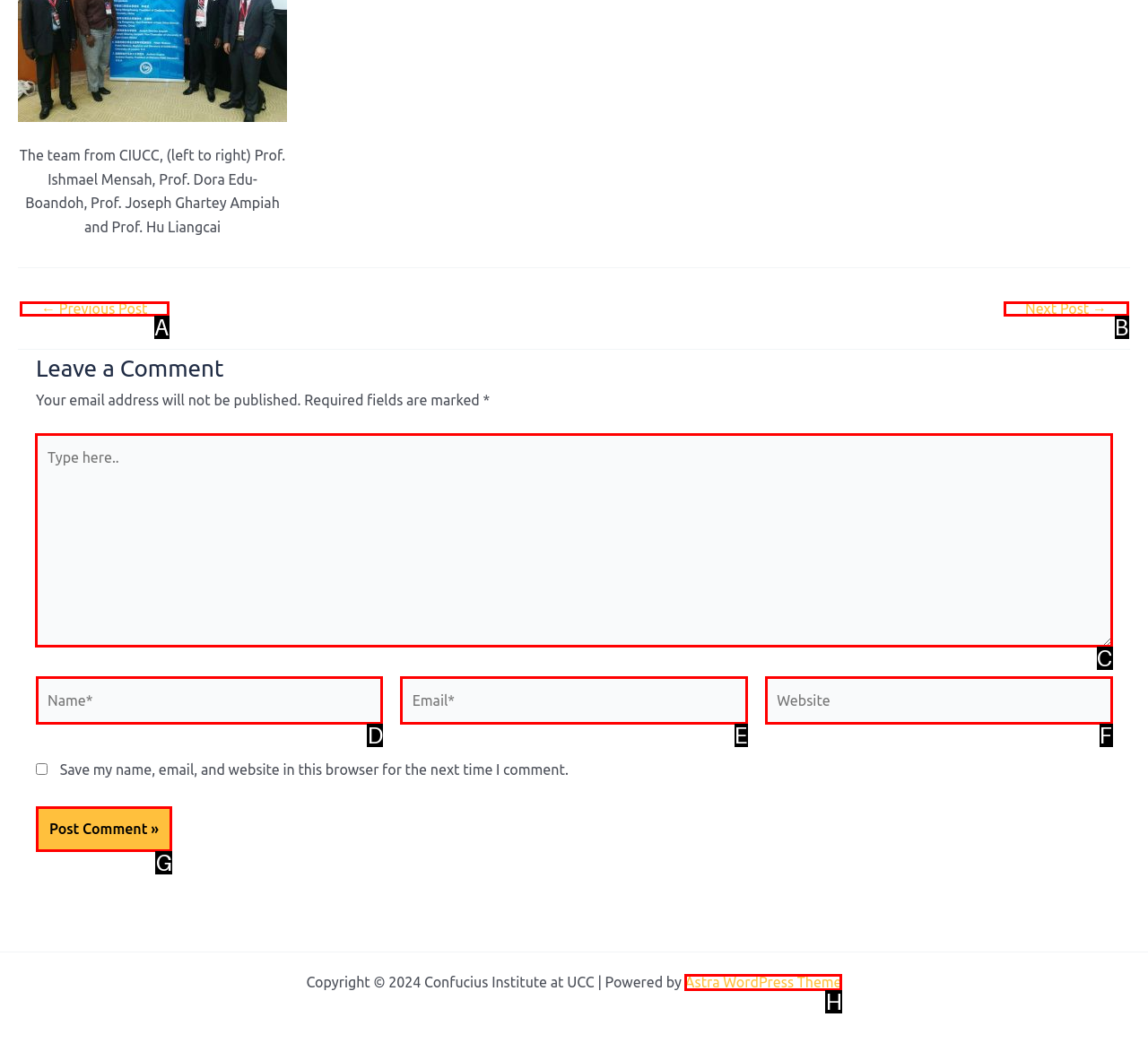Indicate the HTML element to be clicked to accomplish this task: Type a message Respond using the letter of the correct option.

C